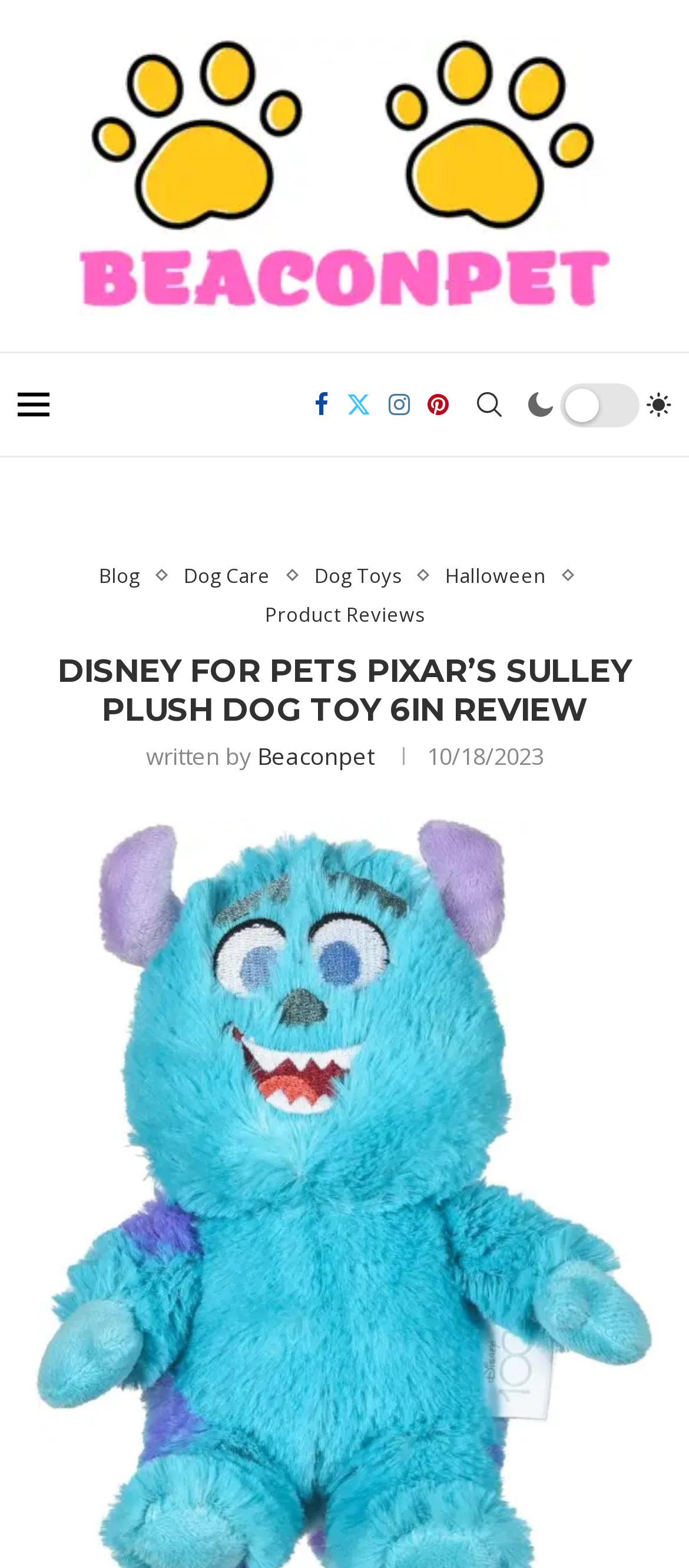Please identify the bounding box coordinates of the area I need to click to accomplish the following instruction: "Search for something".

[0.685, 0.225, 0.736, 0.291]